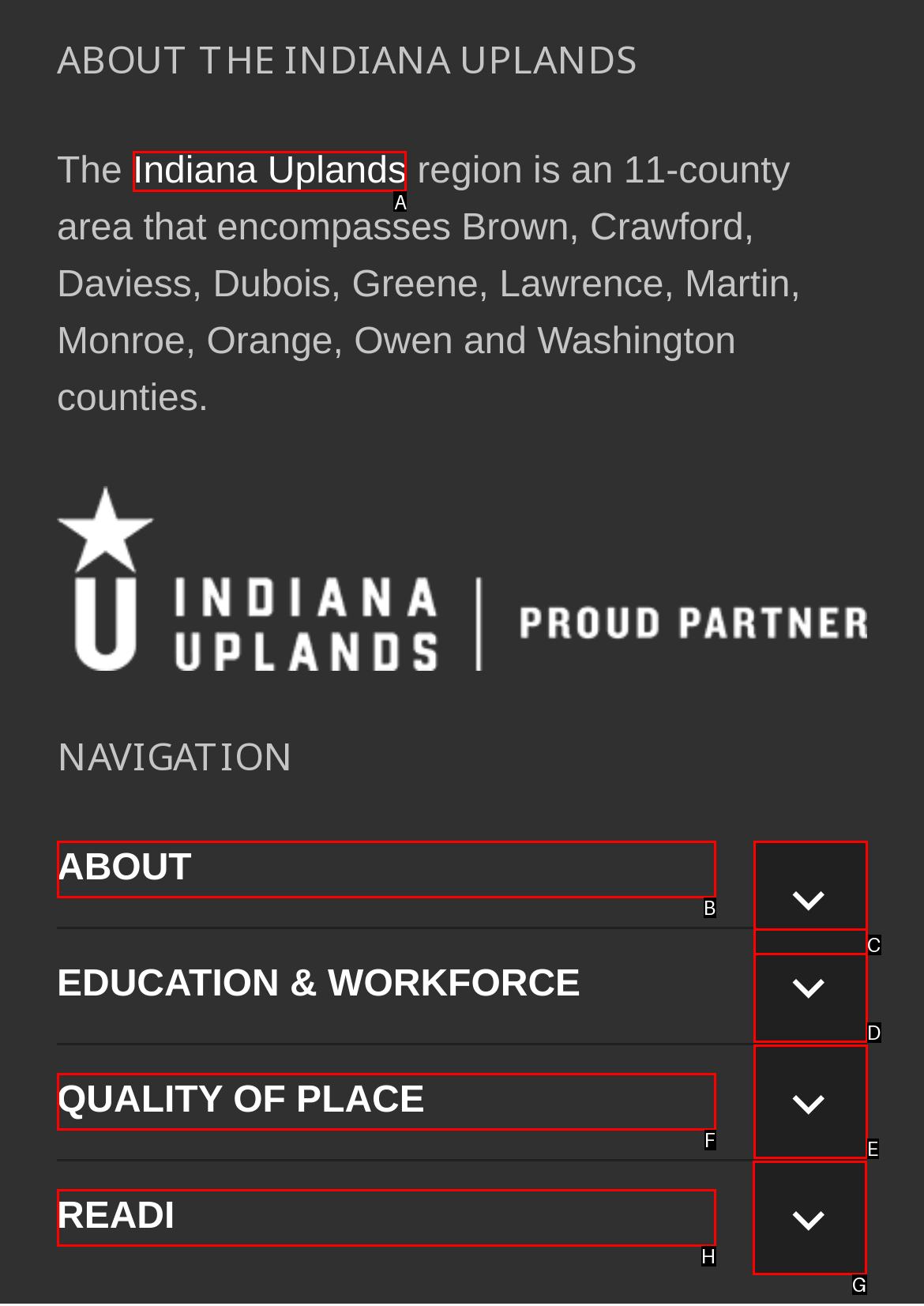Which option should be clicked to execute the following task: Expand the READI menu? Respond with the letter of the selected option.

G